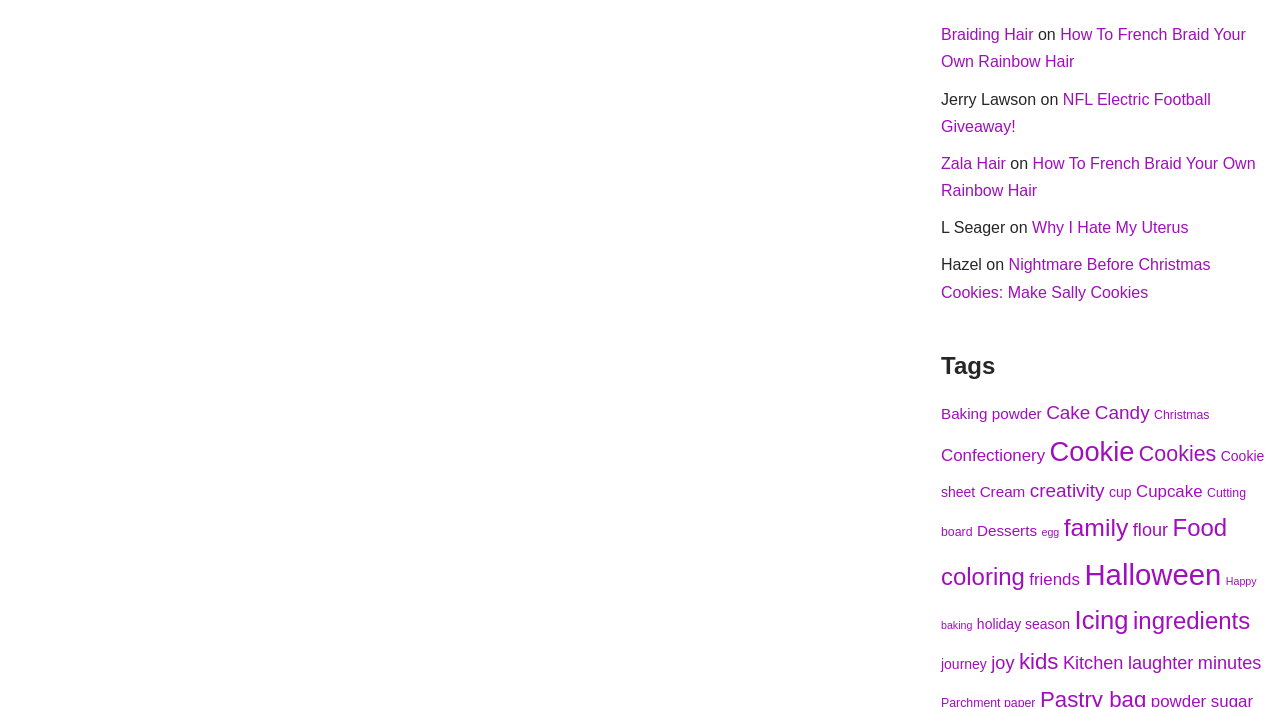Pinpoint the bounding box coordinates of the clickable area needed to execute the instruction: "Click on the link to learn how to French braid your own rainbow hair". The coordinates should be specified as four float numbers between 0 and 1, i.e., [left, top, right, bottom].

[0.735, 0.037, 0.973, 0.1]